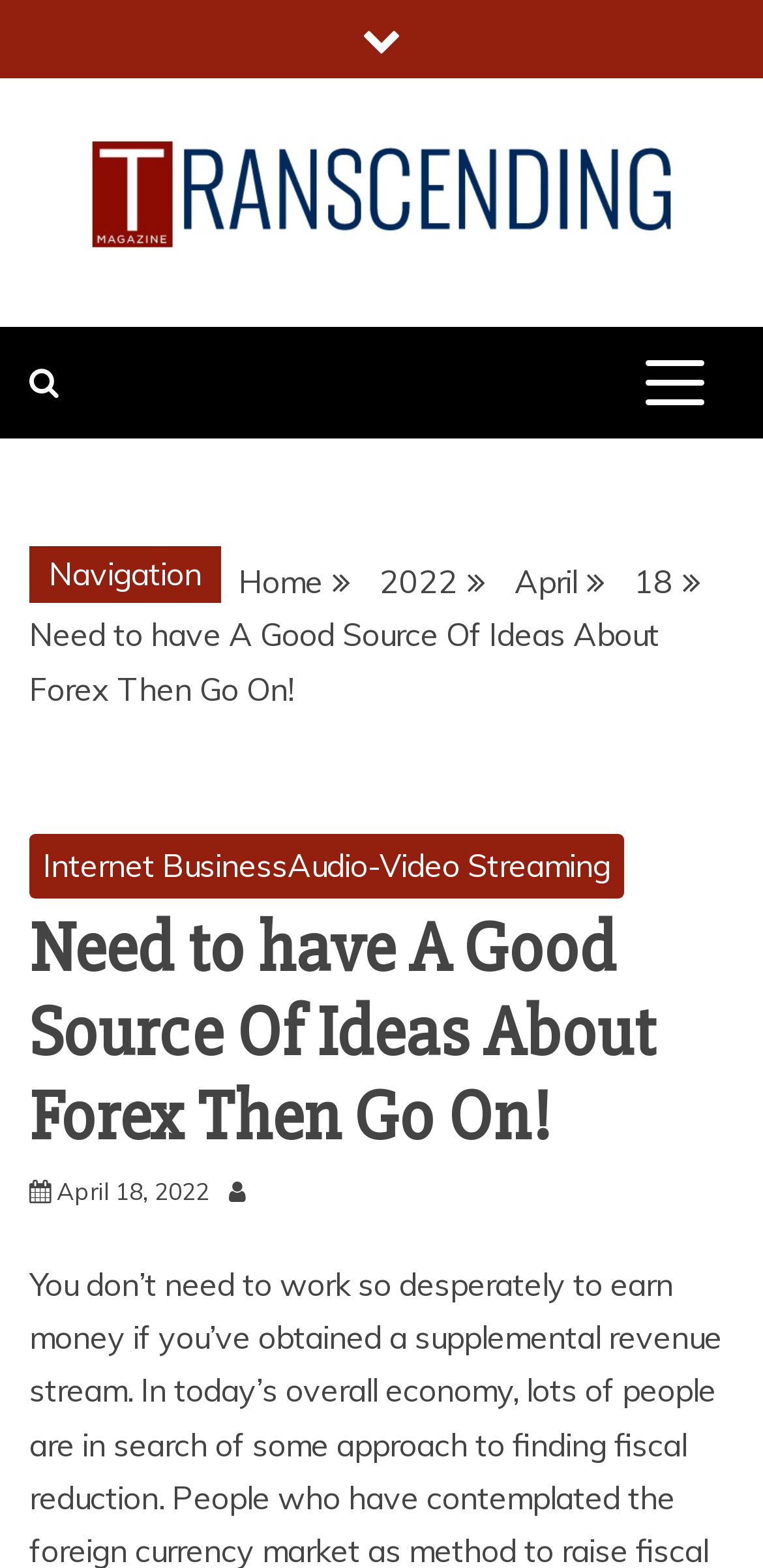Determine the bounding box coordinates for the element that should be clicked to follow this instruction: "Share to Twitter". The coordinates should be given as four float numbers between 0 and 1, in the format [left, top, right, bottom].

None